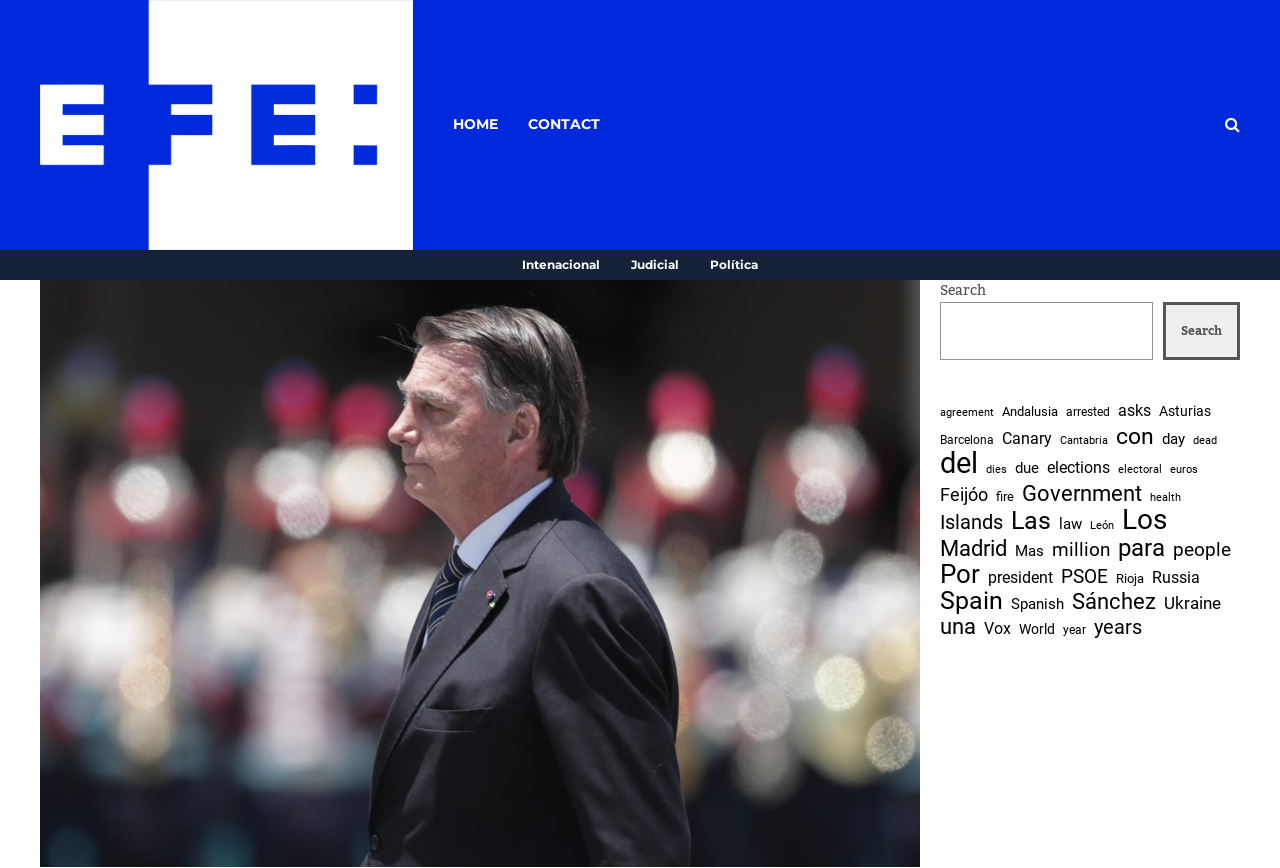Please specify the coordinates of the bounding box for the element that should be clicked to carry out this instruction: "Search for something". The coordinates must be four float numbers between 0 and 1, formatted as [left, top, right, bottom].

[0.734, 0.348, 0.901, 0.415]